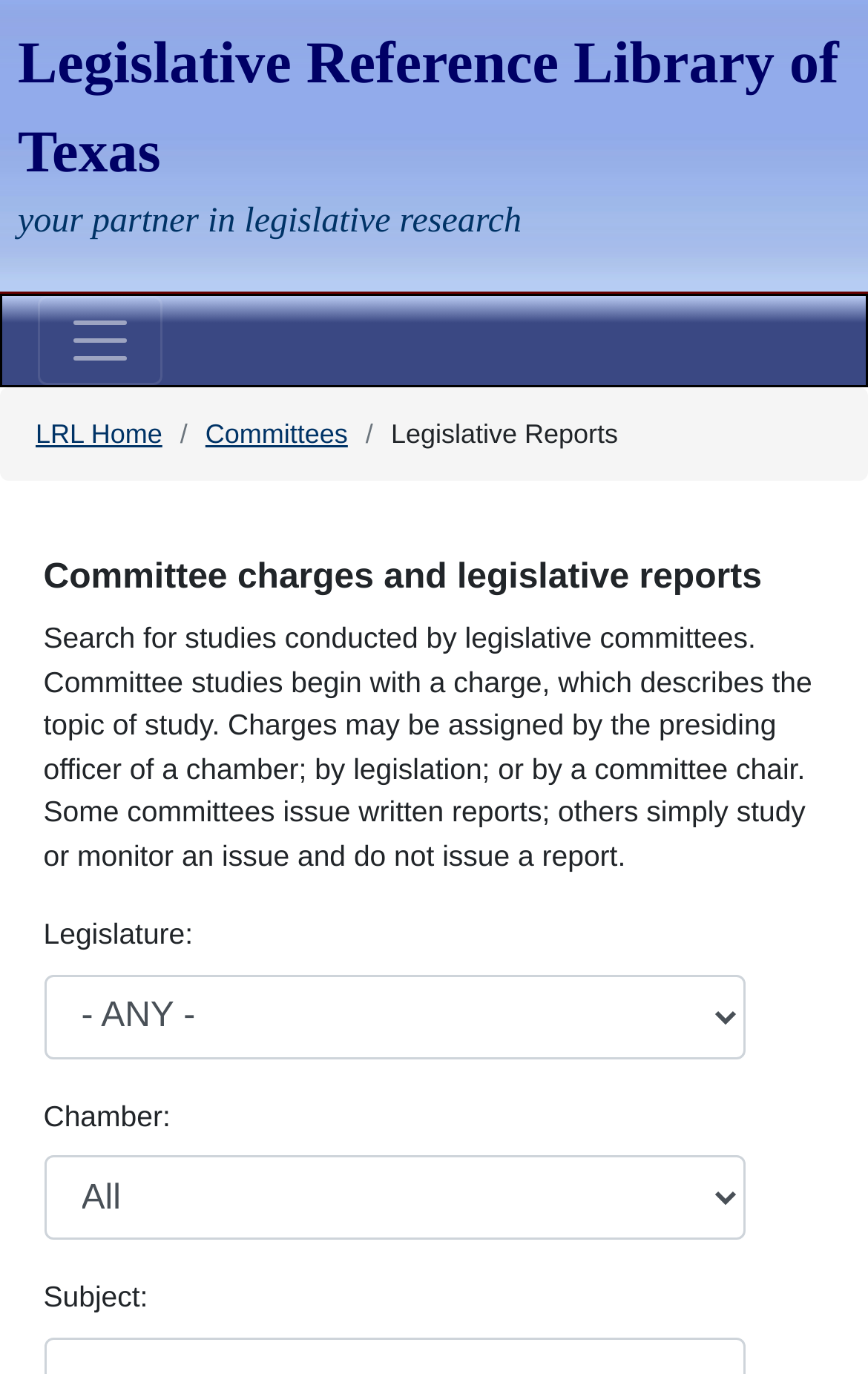How many comboboxes are used for filtering on this webpage?
Please interpret the details in the image and answer the question thoroughly.

There are three comboboxes used for filtering on this webpage: 'Legislature:', 'Chamber:', and 'Subject:', which are likely used to narrow down the search results for legislative reports.